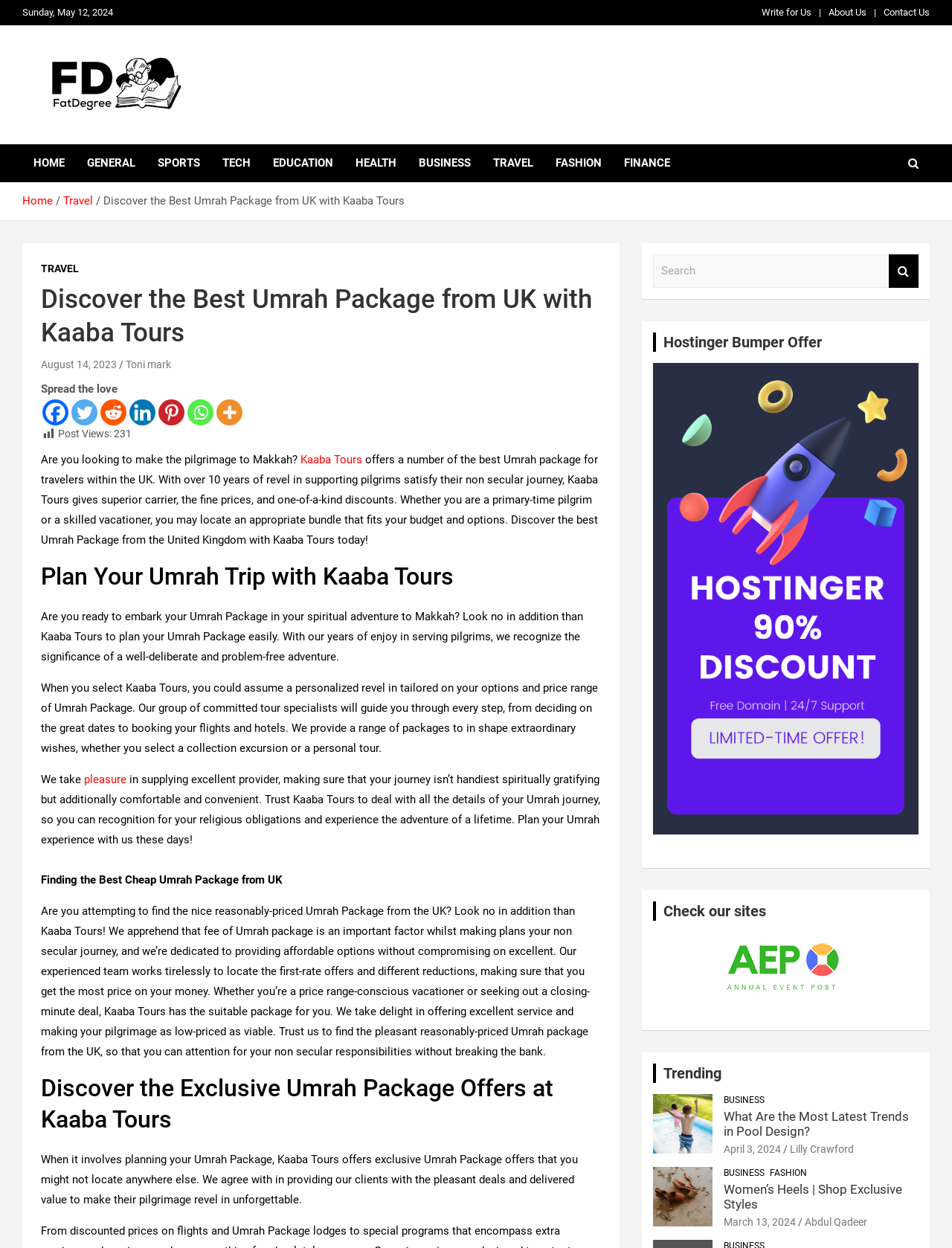Please determine the bounding box coordinates of the section I need to click to accomplish this instruction: "Read the article about Women’s Heels".

[0.76, 0.947, 0.965, 0.971]